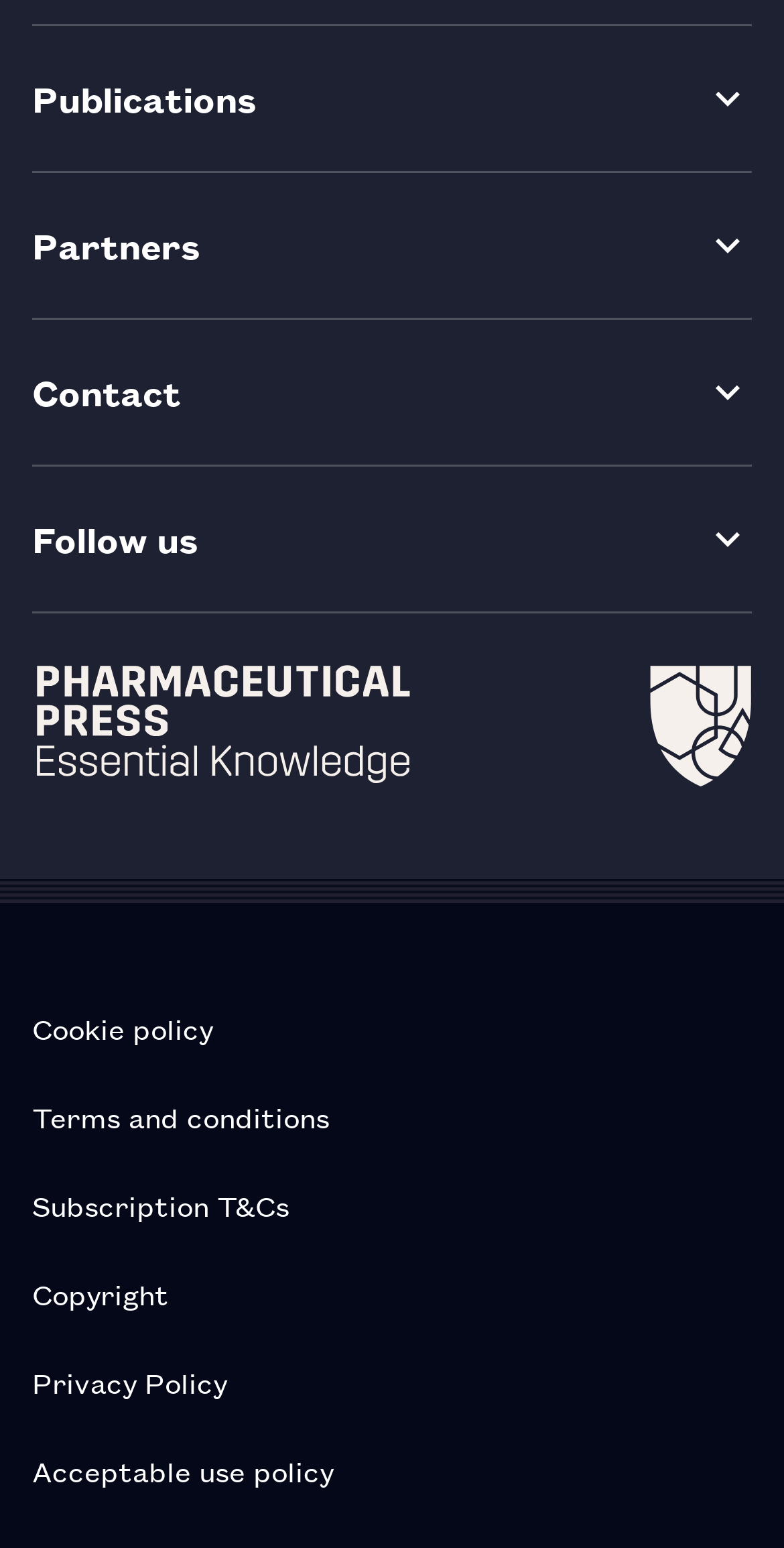Identify the bounding box coordinates of the part that should be clicked to carry out this instruction: "Click on Publications".

[0.041, 0.017, 0.959, 0.111]